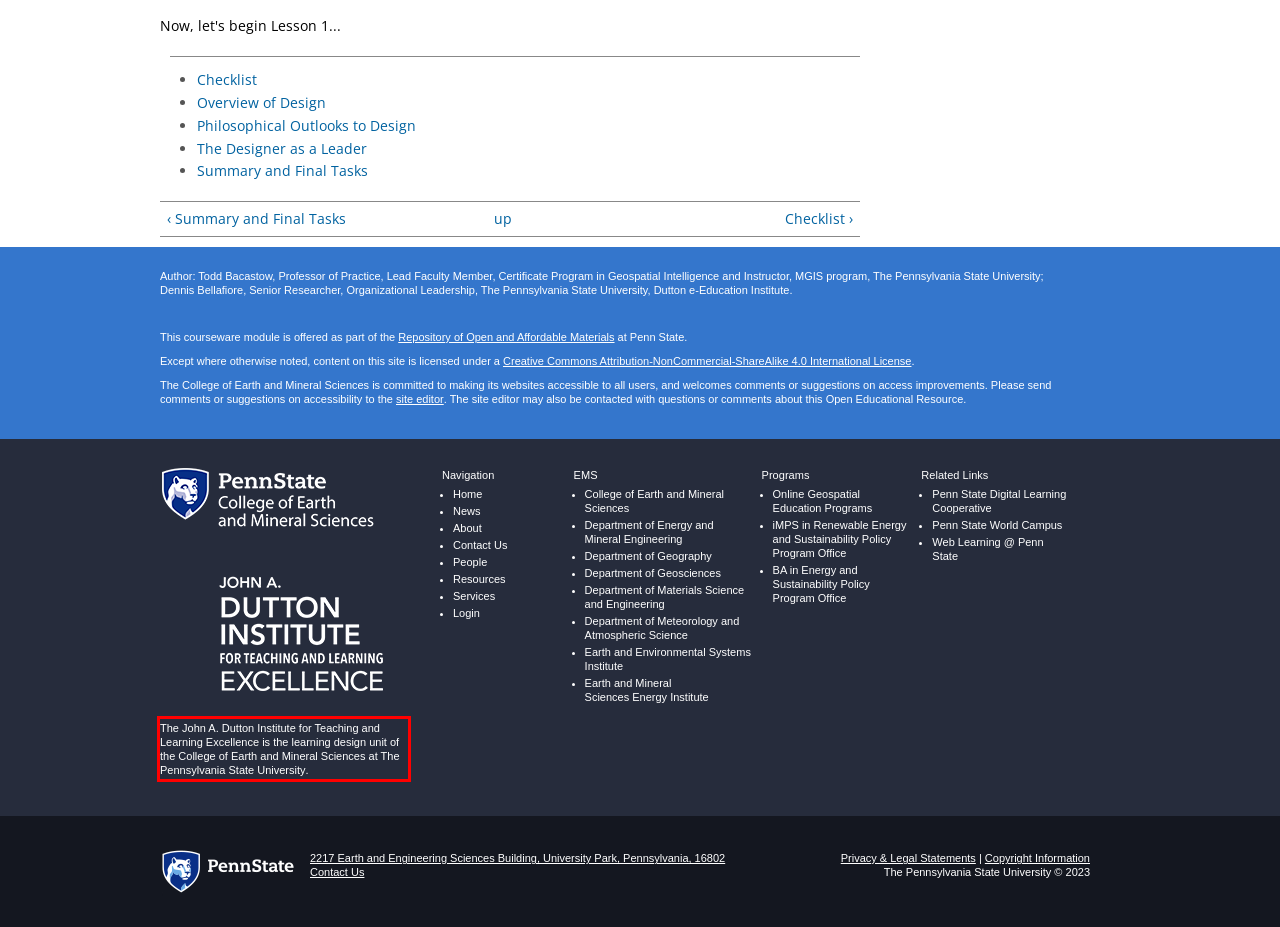Analyze the screenshot of a webpage where a red rectangle is bounding a UI element. Extract and generate the text content within this red bounding box.

The John A. Dutton Institute for Teaching and Learning Excellence (link is external) is the learning design unit of the College of Earth and Mineral Sciences (link is external) at The Pennsylvania State University (link is external) .